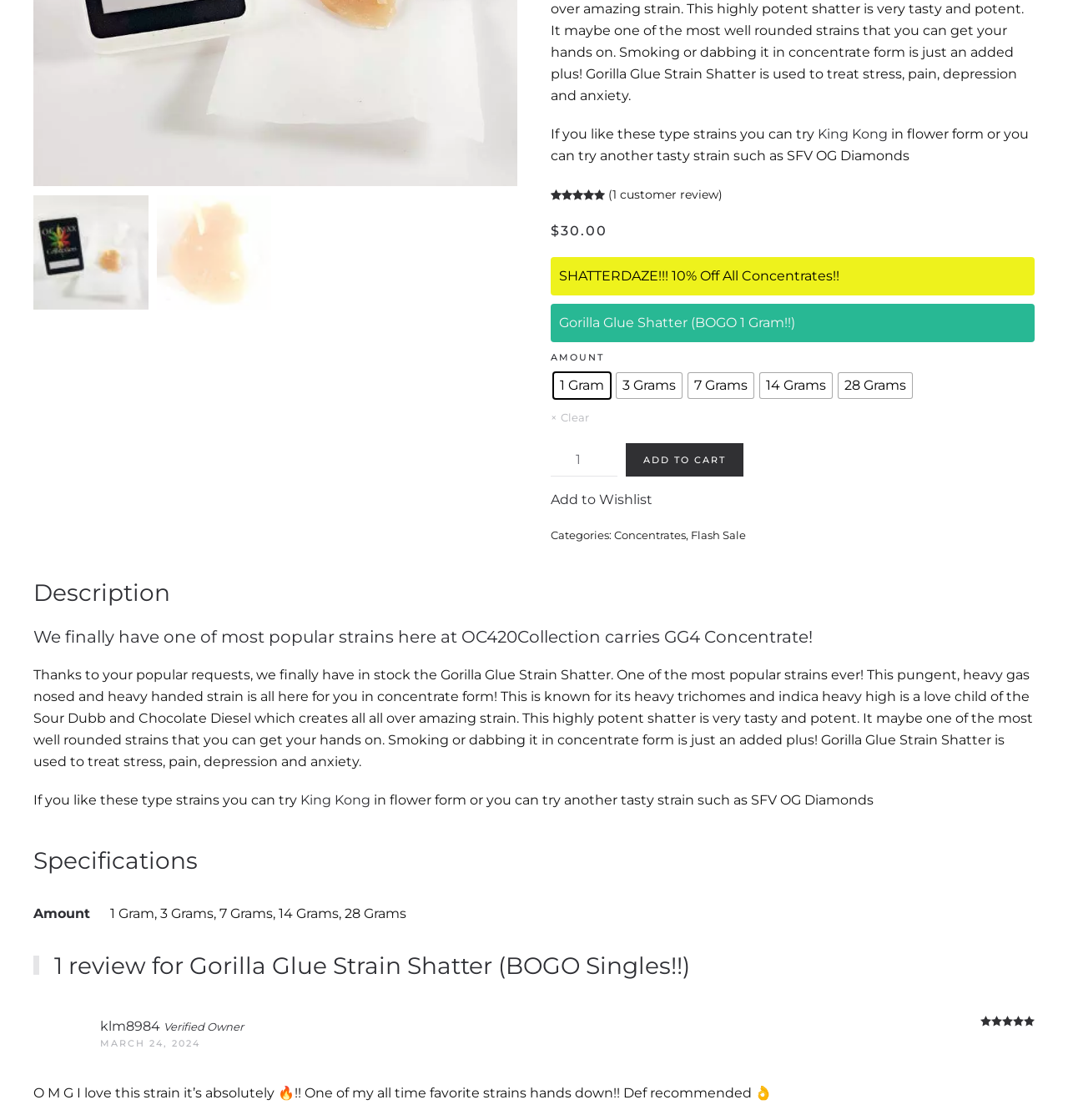Using the webpage screenshot and the element description 28 Grams, determine the bounding box coordinates. Specify the coordinates in the format (top-left x, top-left y, bottom-right x, bottom-right y) with values ranging from 0 to 1.

[0.785, 0.333, 0.854, 0.356]